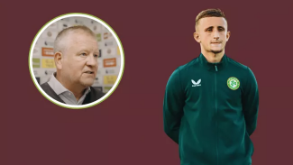Carefully examine the image and provide an in-depth answer to the question: What is the player wearing?

The caption describes the player as standing confidently in a green training jacket, which is adorned with a club logo, suggesting he is associated with Sheffield United.